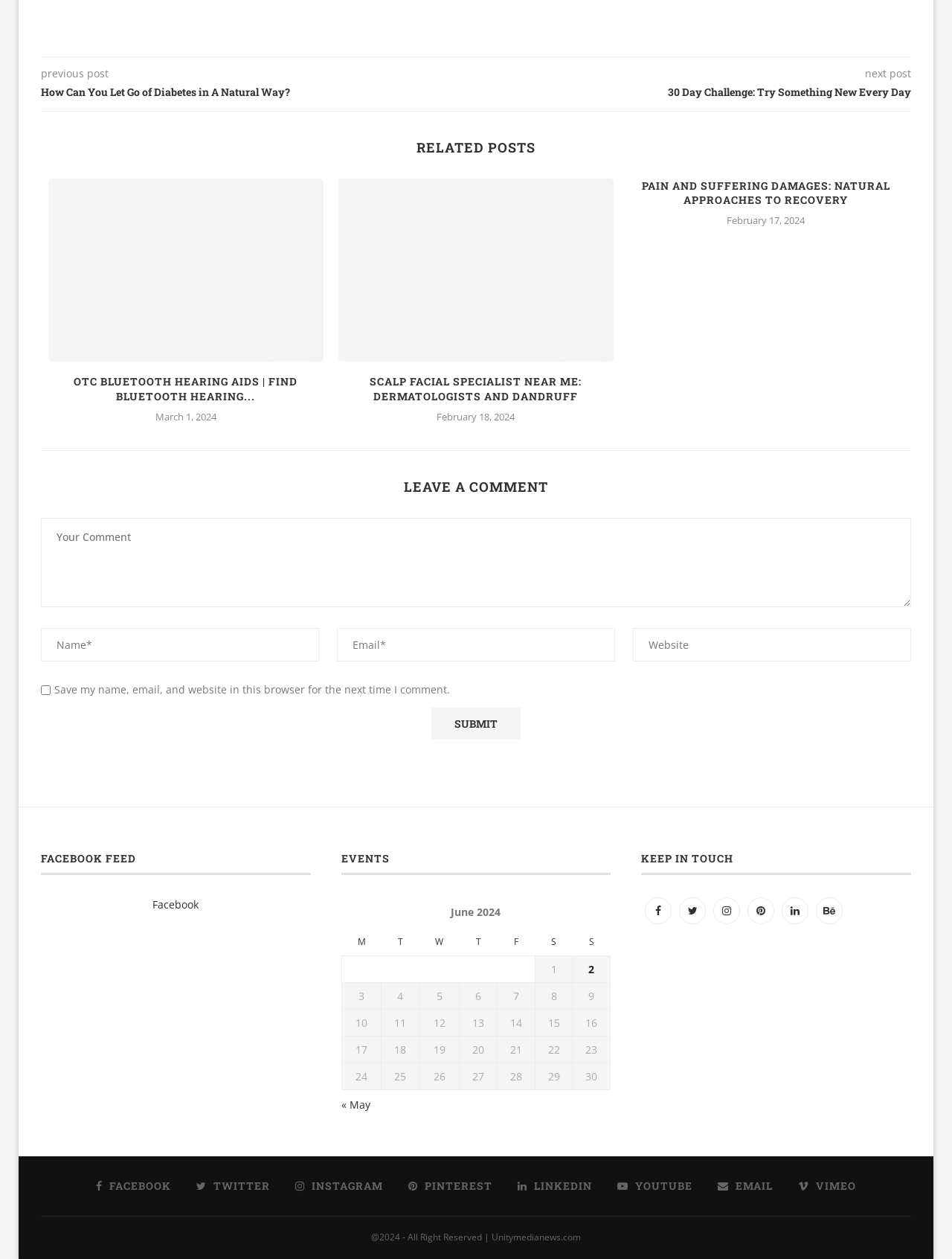Can you pinpoint the bounding box coordinates for the clickable element required for this instruction: "Click on the 'previous post' link"? The coordinates should be four float numbers between 0 and 1, i.e., [left, top, right, bottom].

[0.043, 0.053, 0.114, 0.064]